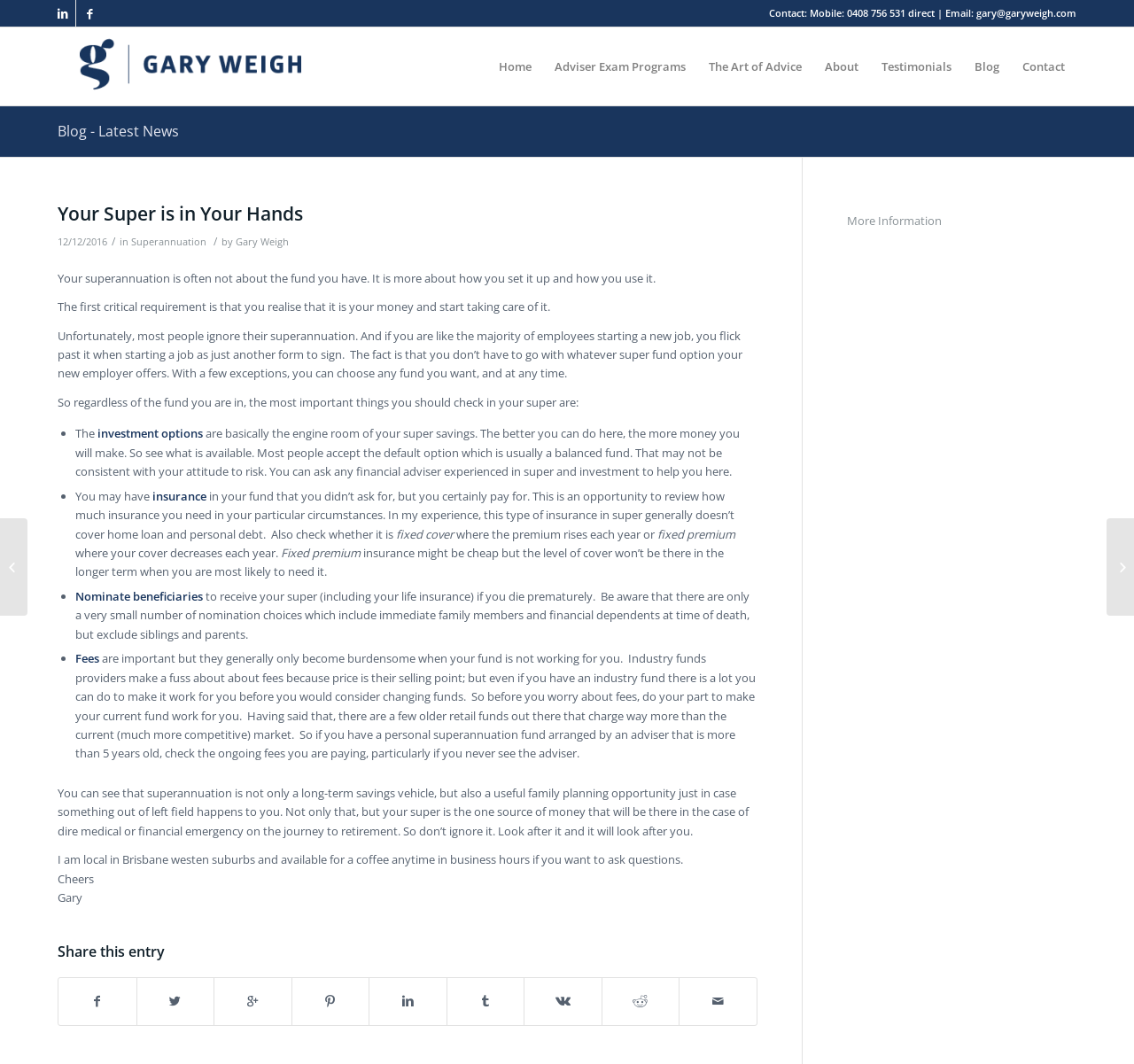Please identify the bounding box coordinates of the region to click in order to complete the task: "Contact Gary Weigh via mobile". The coordinates must be four float numbers between 0 and 1, specified as [left, top, right, bottom].

[0.678, 0.006, 0.949, 0.018]